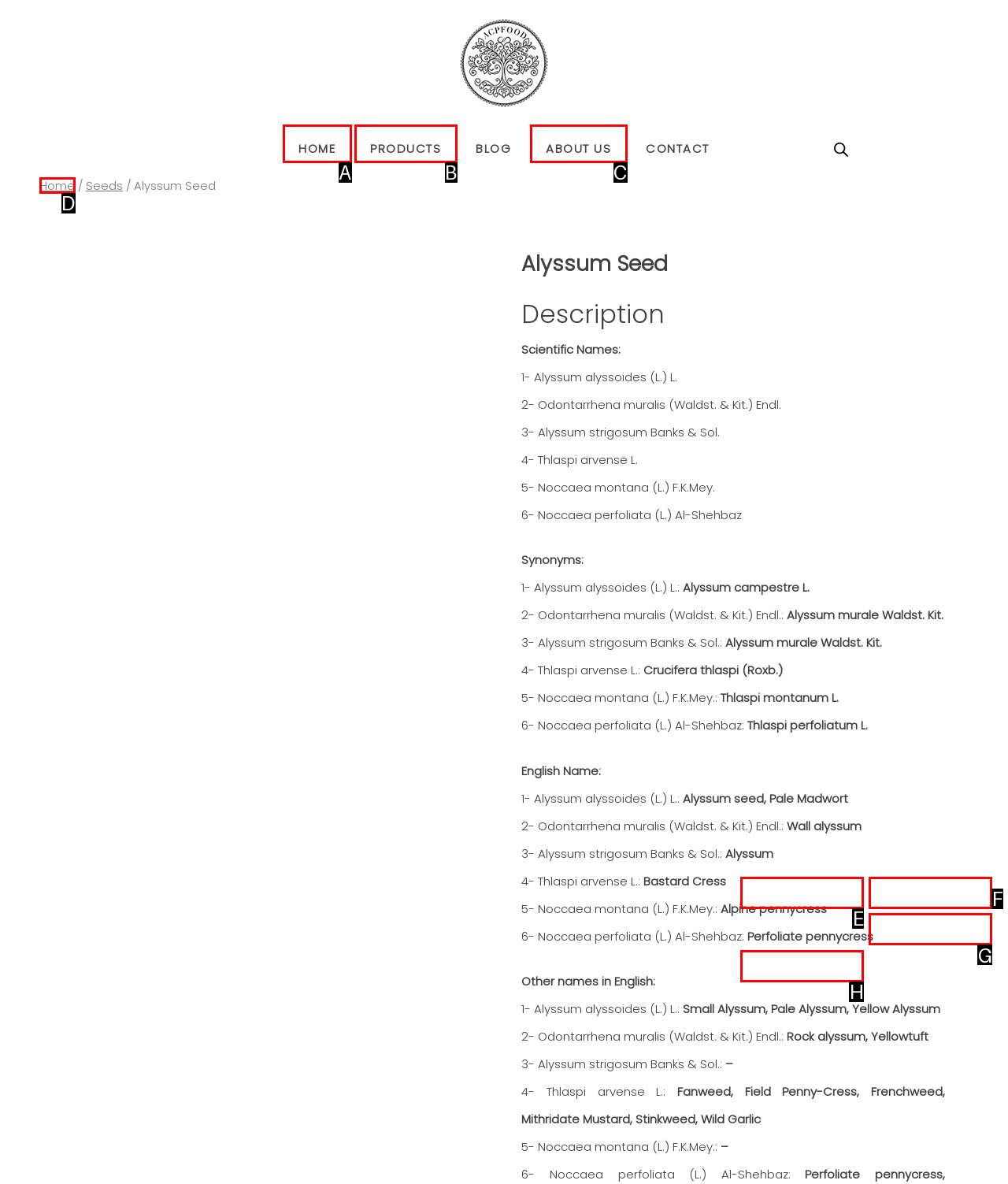Select the HTML element that corresponds to the description: parent_node: Name * name="author". Answer with the letter of the matching option directly from the choices given.

None